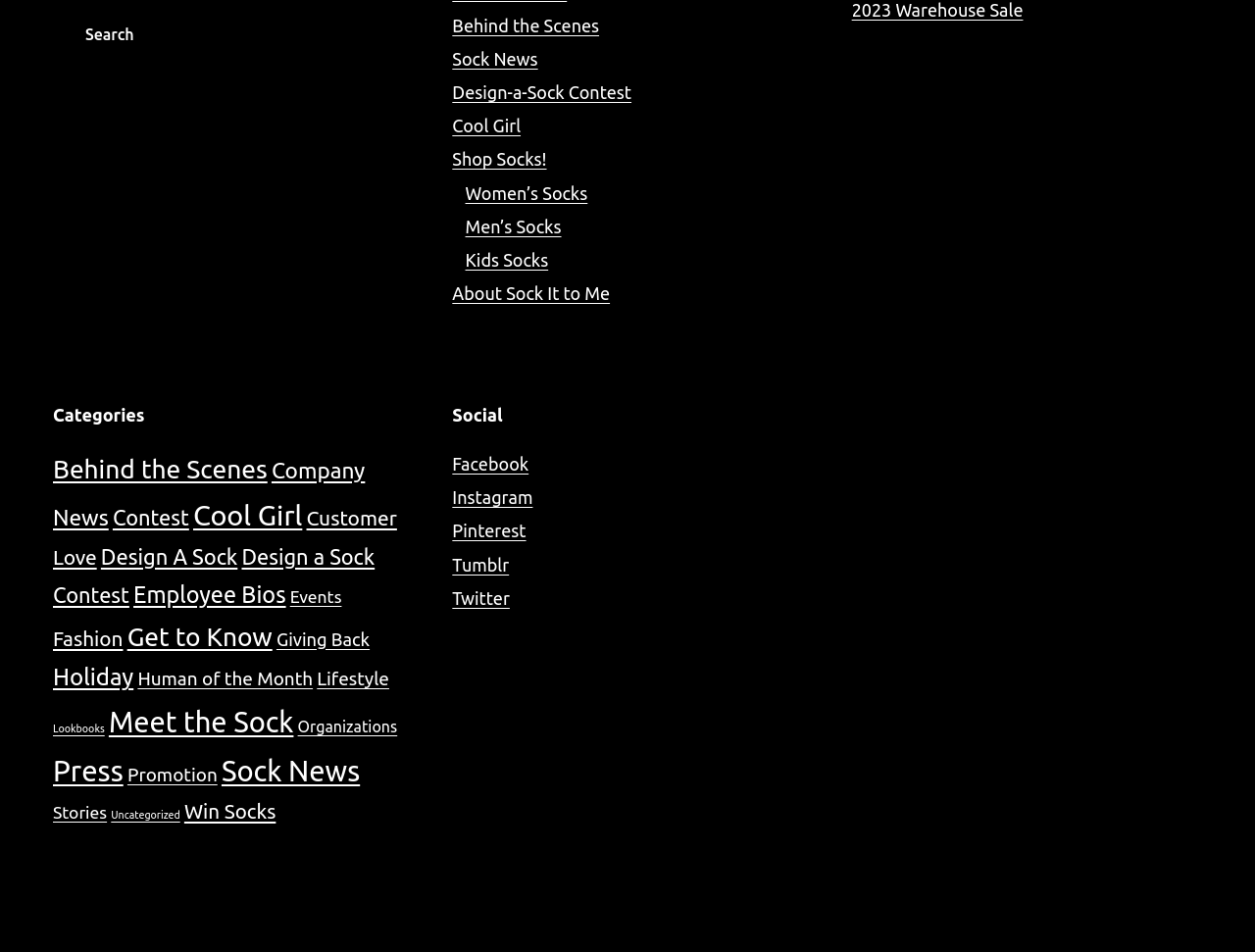How many links are there under the 'Categories' navigation menu?
Please provide a single word or phrase in response based on the screenshot.

21